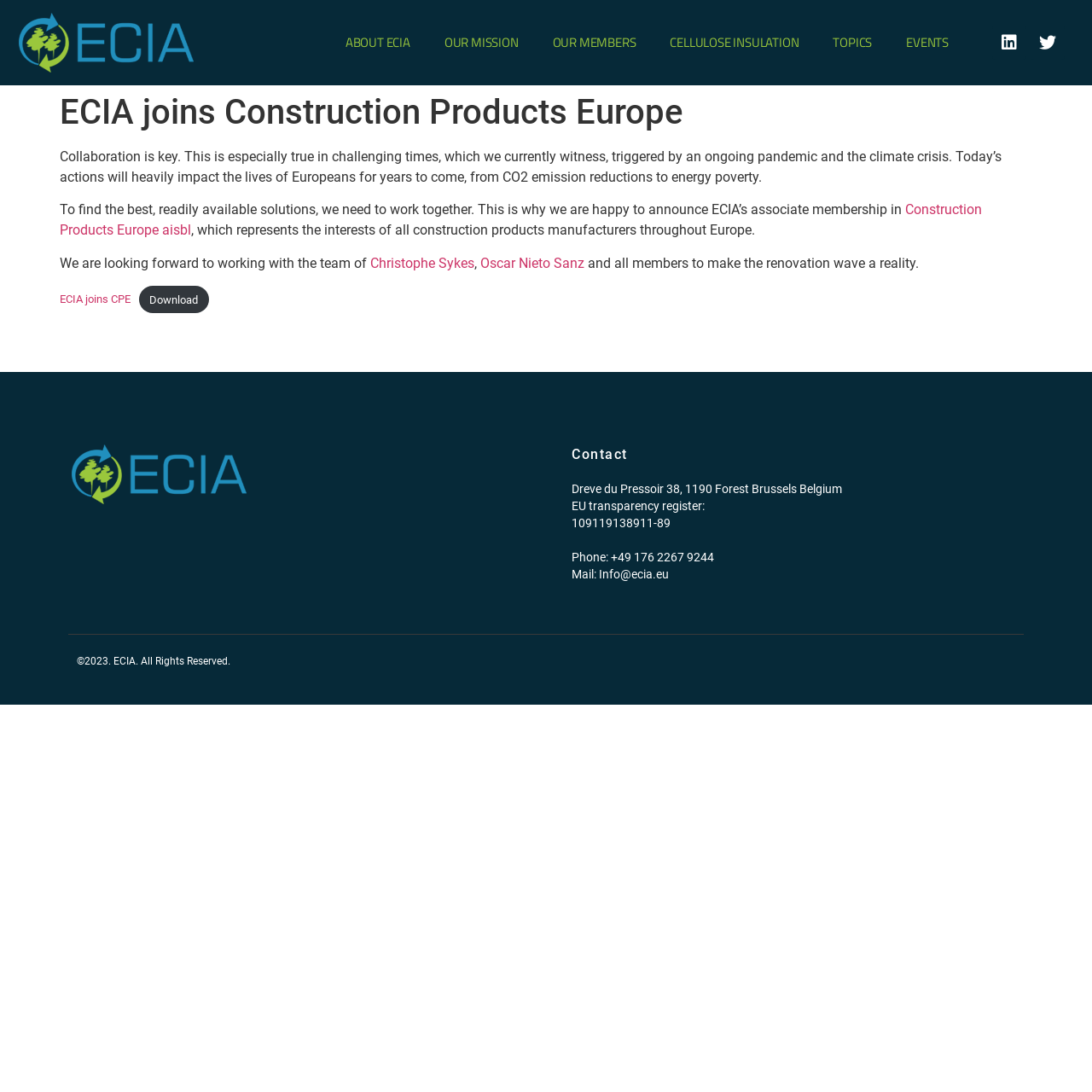Provide a short, one-word or phrase answer to the question below:
What is the address of the association?

Dreve du Pressoir 38, 1190 Forest Brussels Belgium